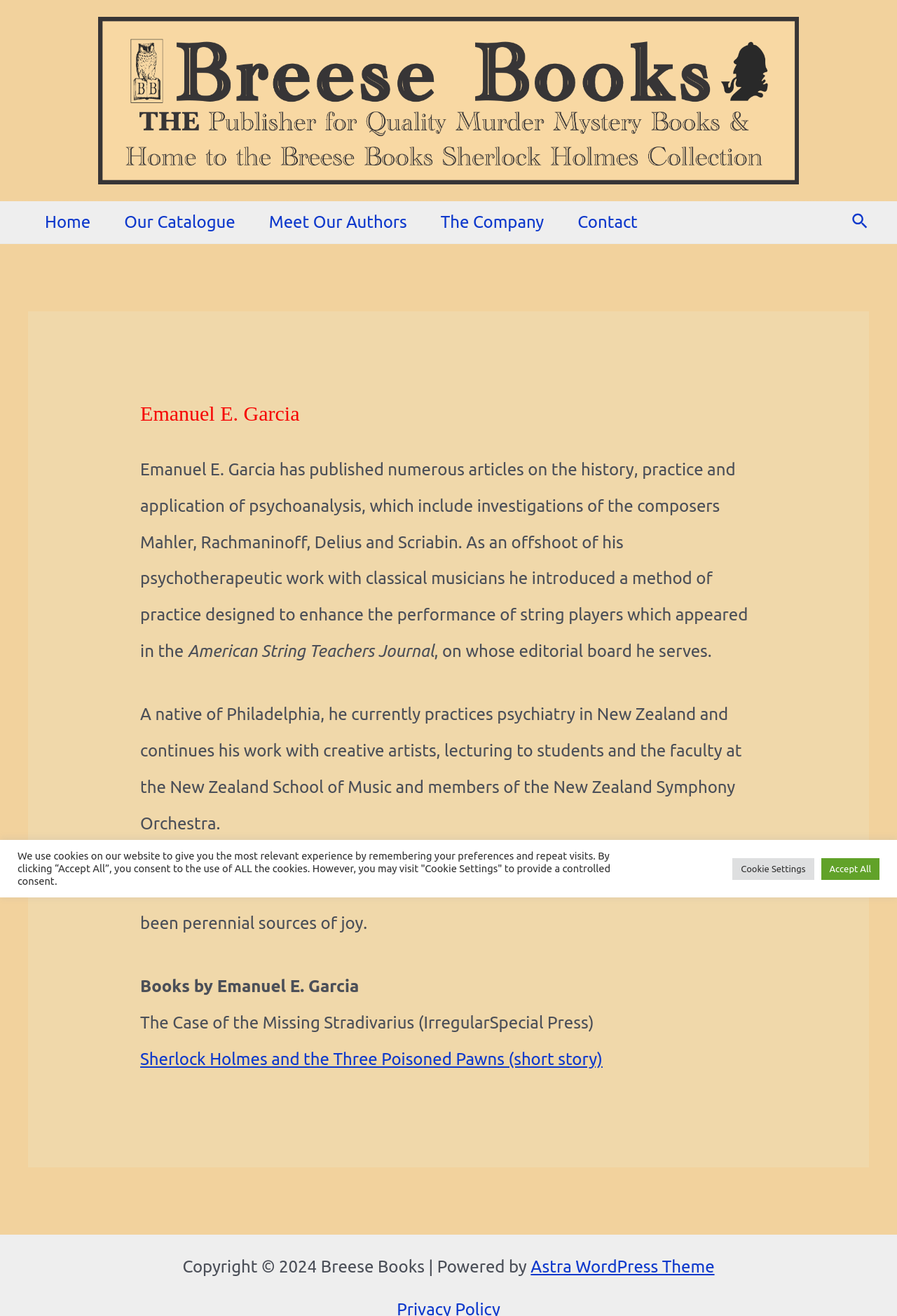What is the profession of the author?
Please provide a single word or phrase based on the screenshot.

Psychiatrist